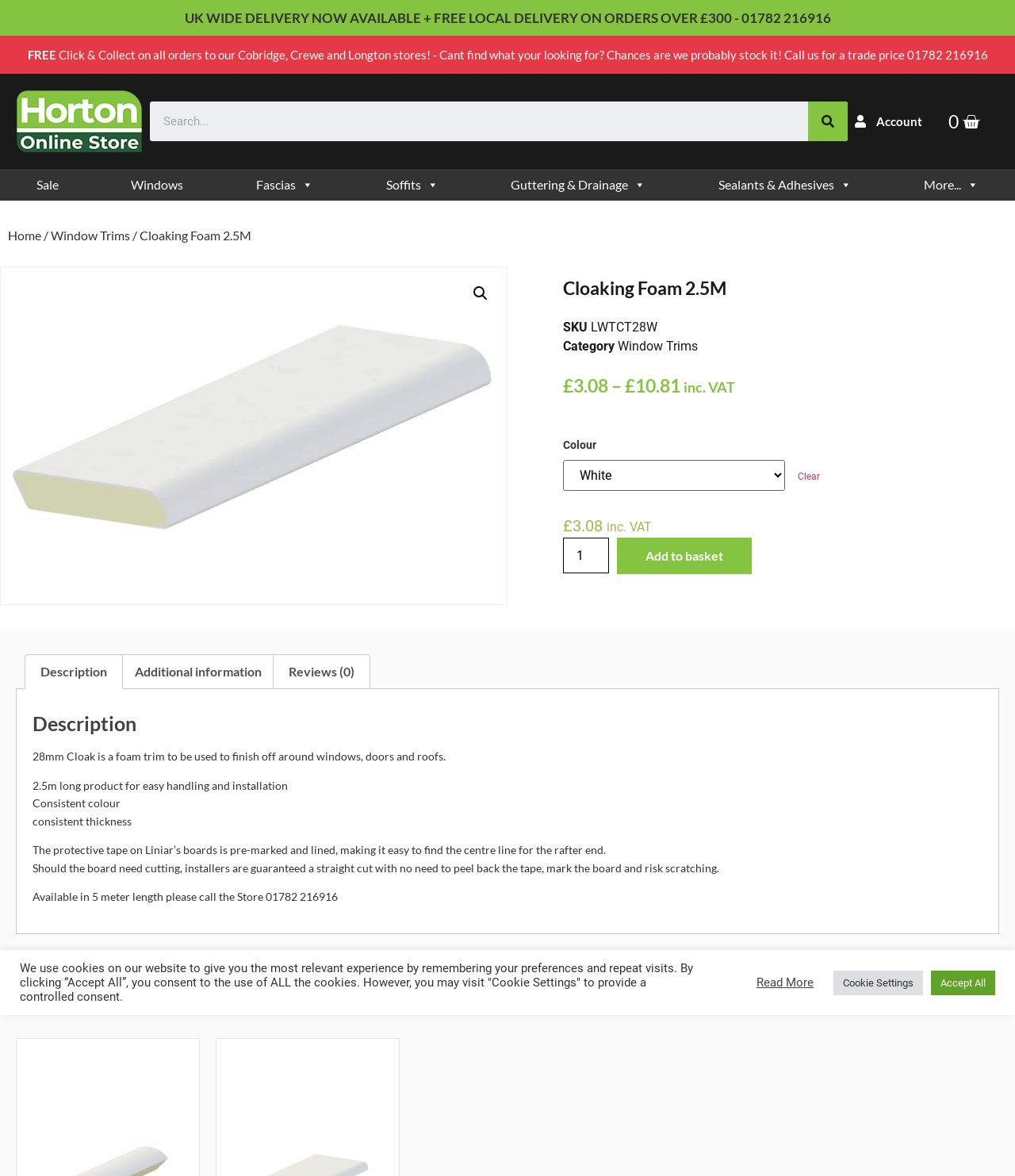Based on the image, please elaborate on the answer to the following question:
How many reviews does the product have?

I found the number of reviews by looking at the tab element that says 'Reviews (0)' which is located below the product description.